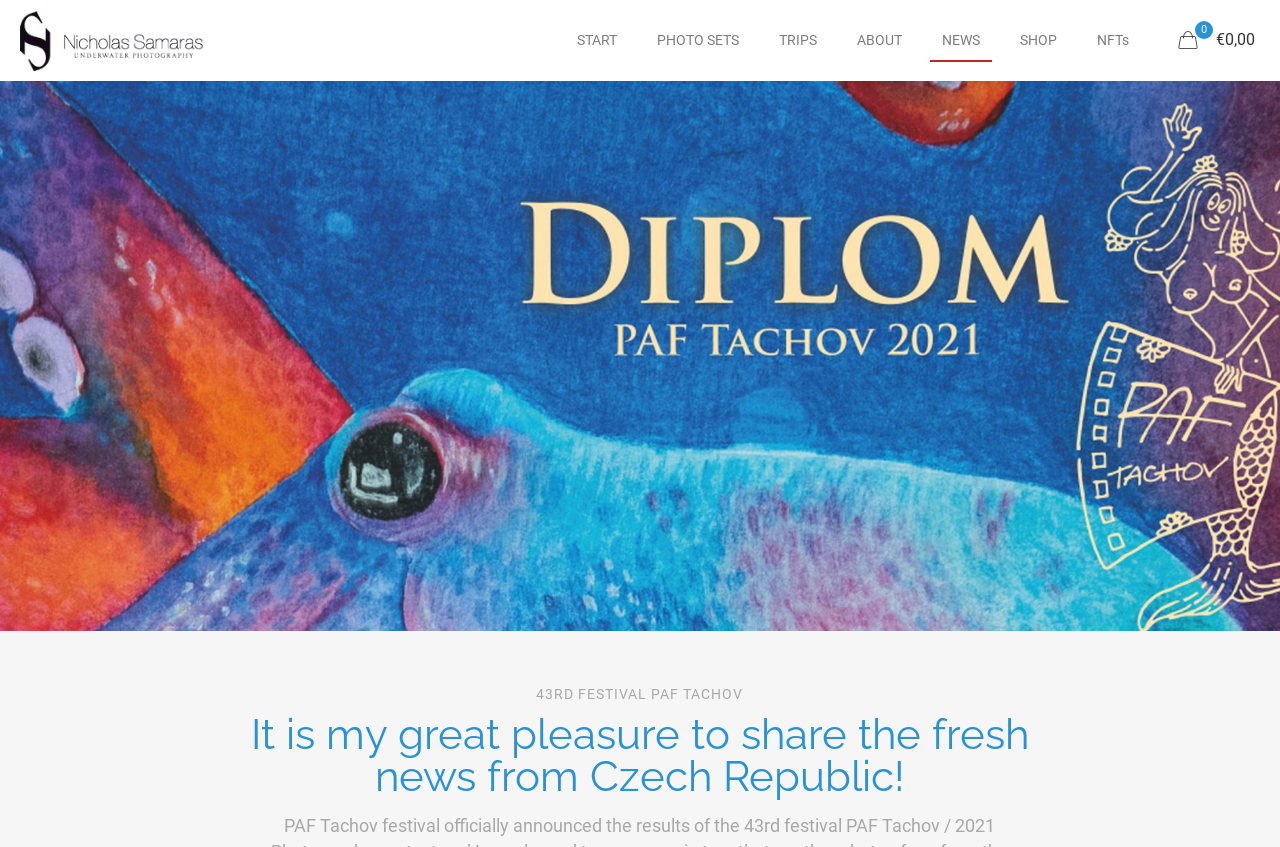Give a one-word or short-phrase answer to the following question: 
What festival did the photographer win an award in?

43RD FESTIVAL PAF TACHOV